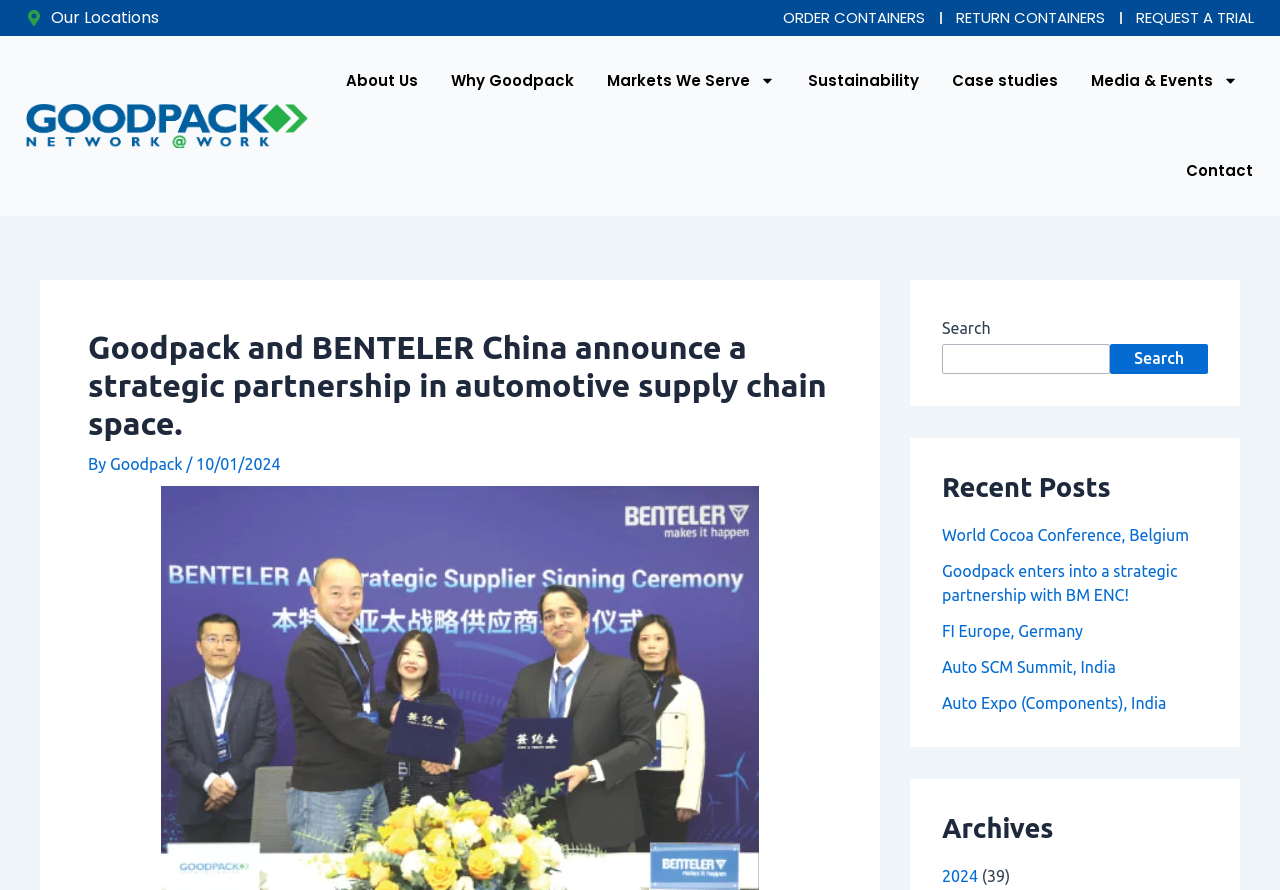Find the bounding box coordinates for the area you need to click to carry out the instruction: "Click on ORDER CONTAINERS". The coordinates should be four float numbers between 0 and 1, indicated as [left, top, right, bottom].

[0.612, 0.006, 0.723, 0.034]